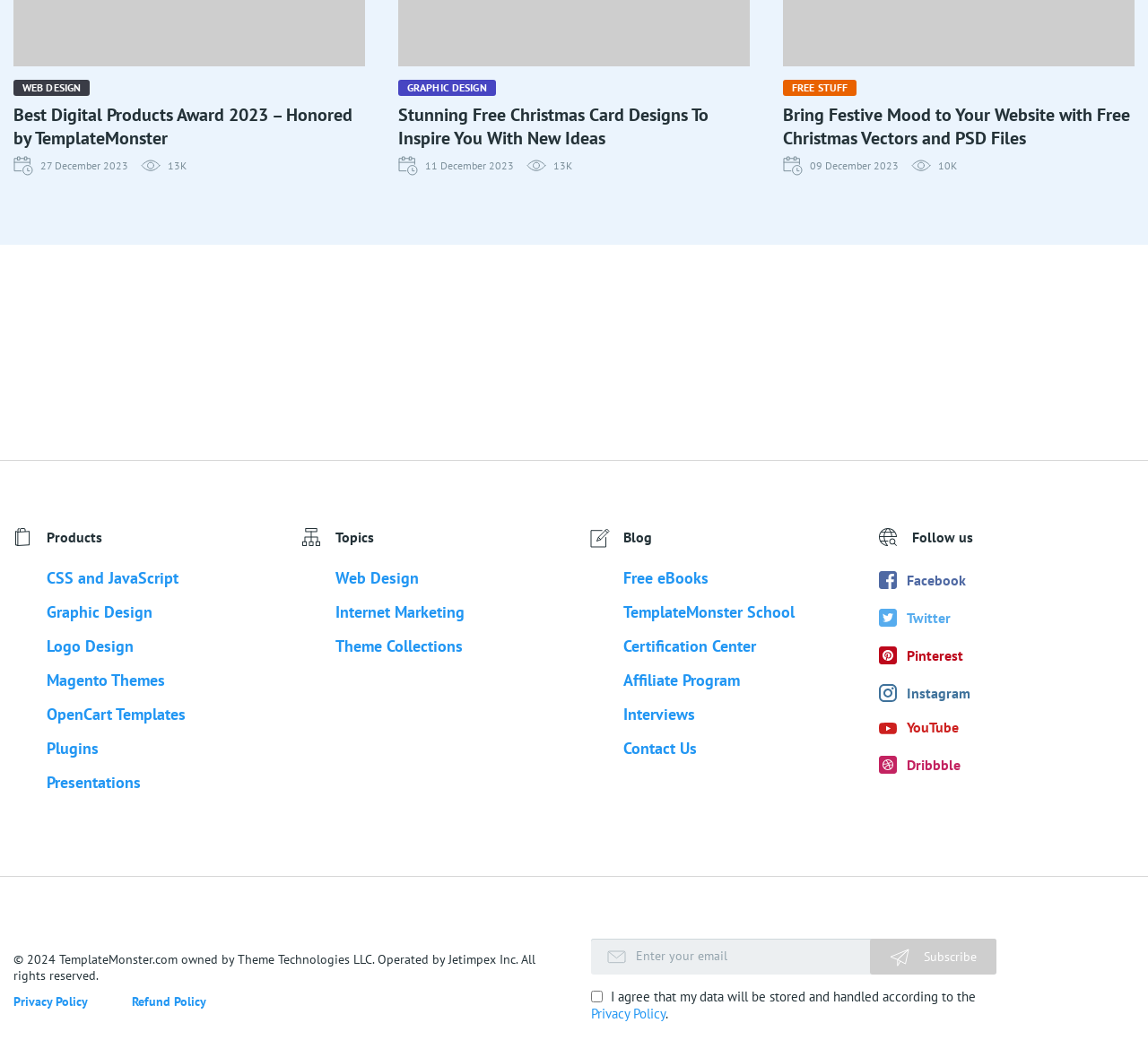Find the bounding box coordinates for the area that must be clicked to perform this action: "Follow TemplateMonster on Facebook".

[0.766, 0.549, 0.842, 0.566]